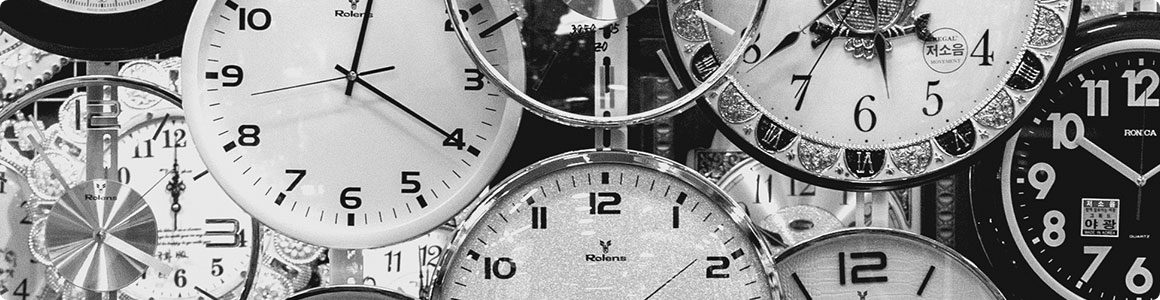Elaborate on the various elements present in the image.

The image features a striking arrangement of multiple wall clocks, showcasing a variety of designs and styles. Each clock displays different numbers and configurations, highlighting their unique characteristics. The monochromatic scheme adds a classic touch, enhancing the visual appeal of the diverse shapes and sizes. This composition metaphorically underscores the concept of time, which is a central concern addressed in the context of dairy production planning and scheduling challenges, particularly focusing on the importance of managing production timelines effectively amidst varying customer demands and operational constraints.